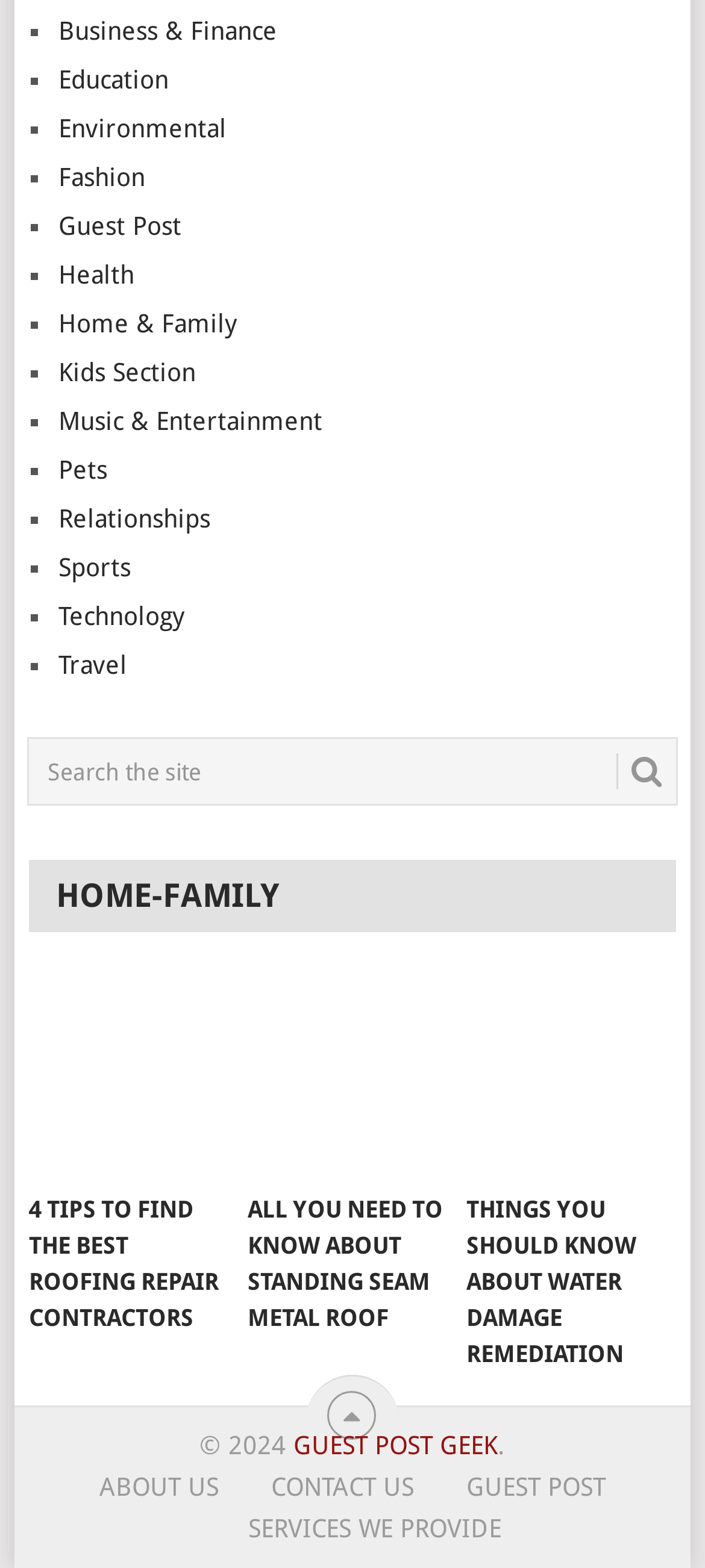Please locate the clickable area by providing the bounding box coordinates to follow this instruction: "Search the site".

[0.039, 0.47, 0.961, 0.514]